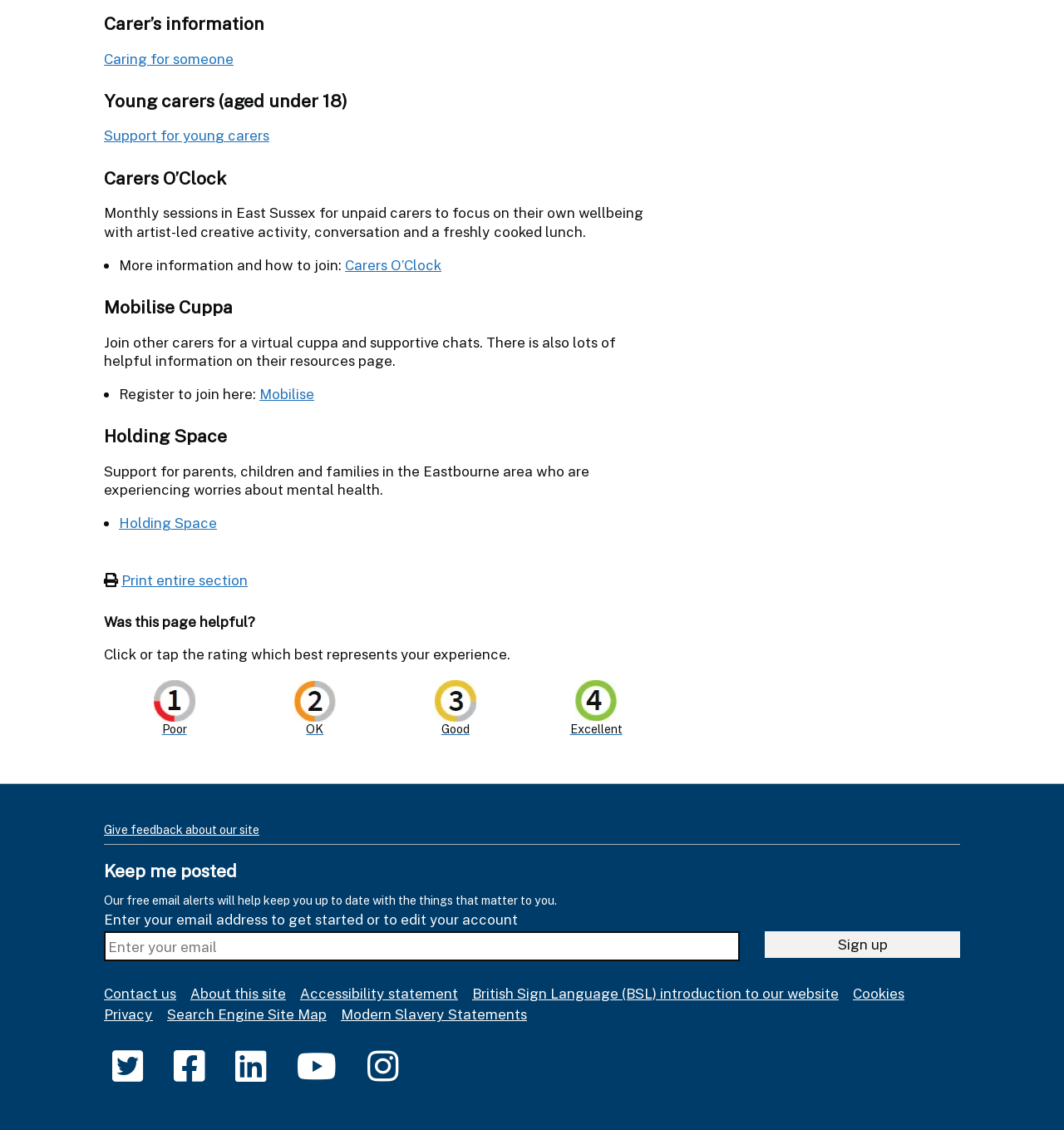Please indicate the bounding box coordinates of the element's region to be clicked to achieve the instruction: "Enter your email address to get started". Provide the coordinates as four float numbers between 0 and 1, i.e., [left, top, right, bottom].

[0.098, 0.824, 0.695, 0.851]